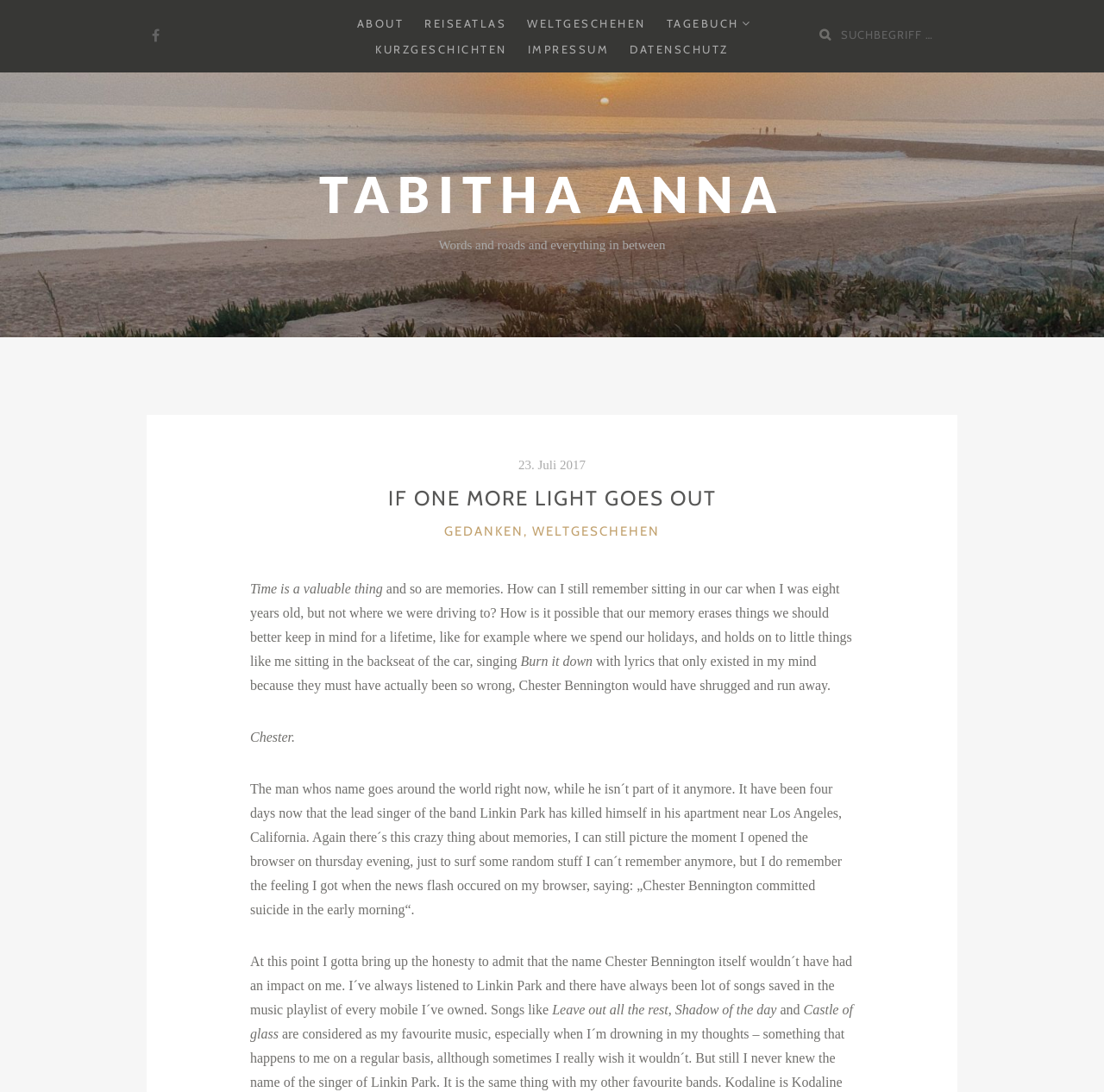Extract the main headline from the webpage and generate its text.

IF ONE MORE LIGHT GOES OUT